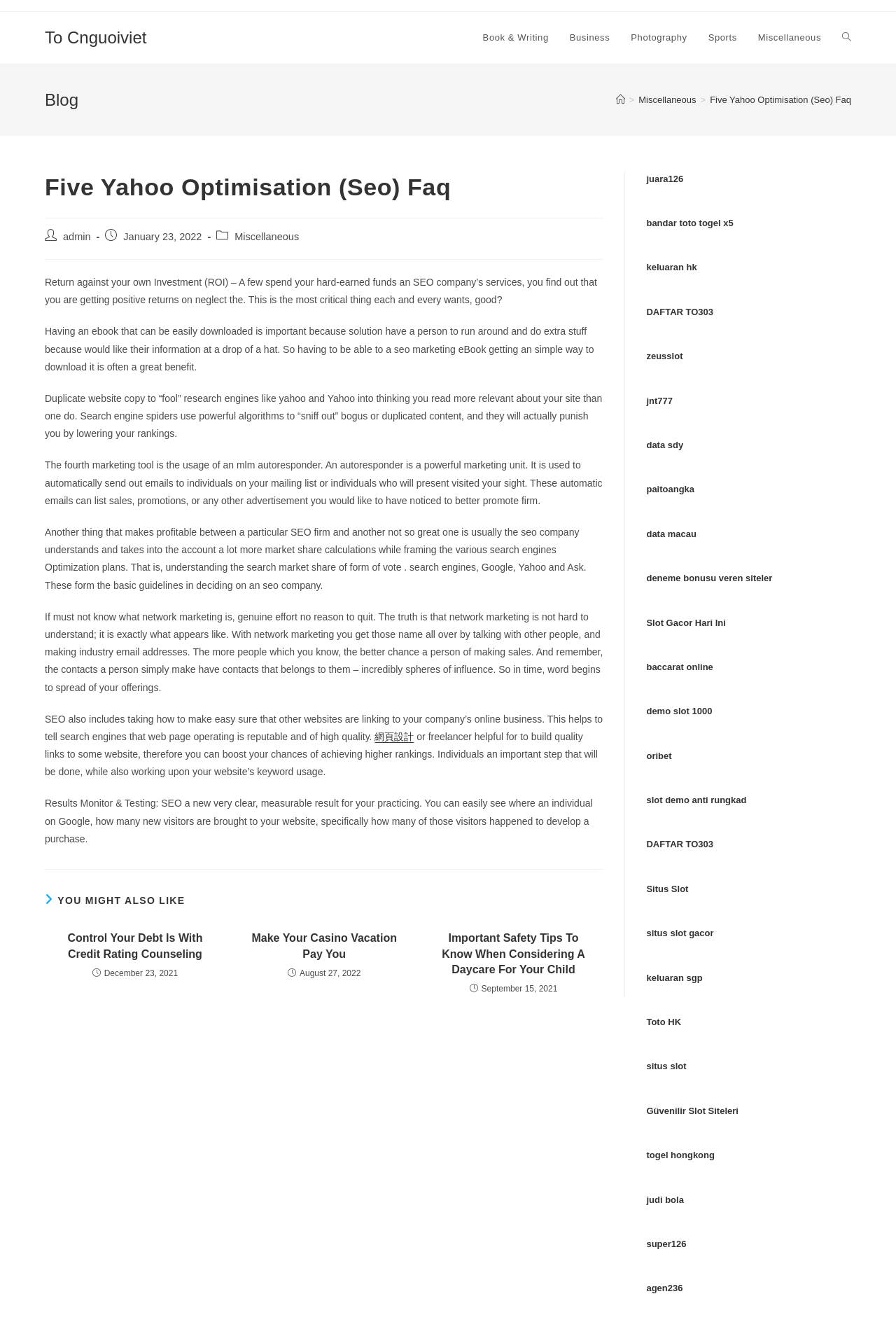Use the information in the screenshot to answer the question comprehensively: What is the author of the current blog post?

I found the answer in the article content, which mentions 'Post author: admin'. Therefore, the author of the current blog post is 'admin'.